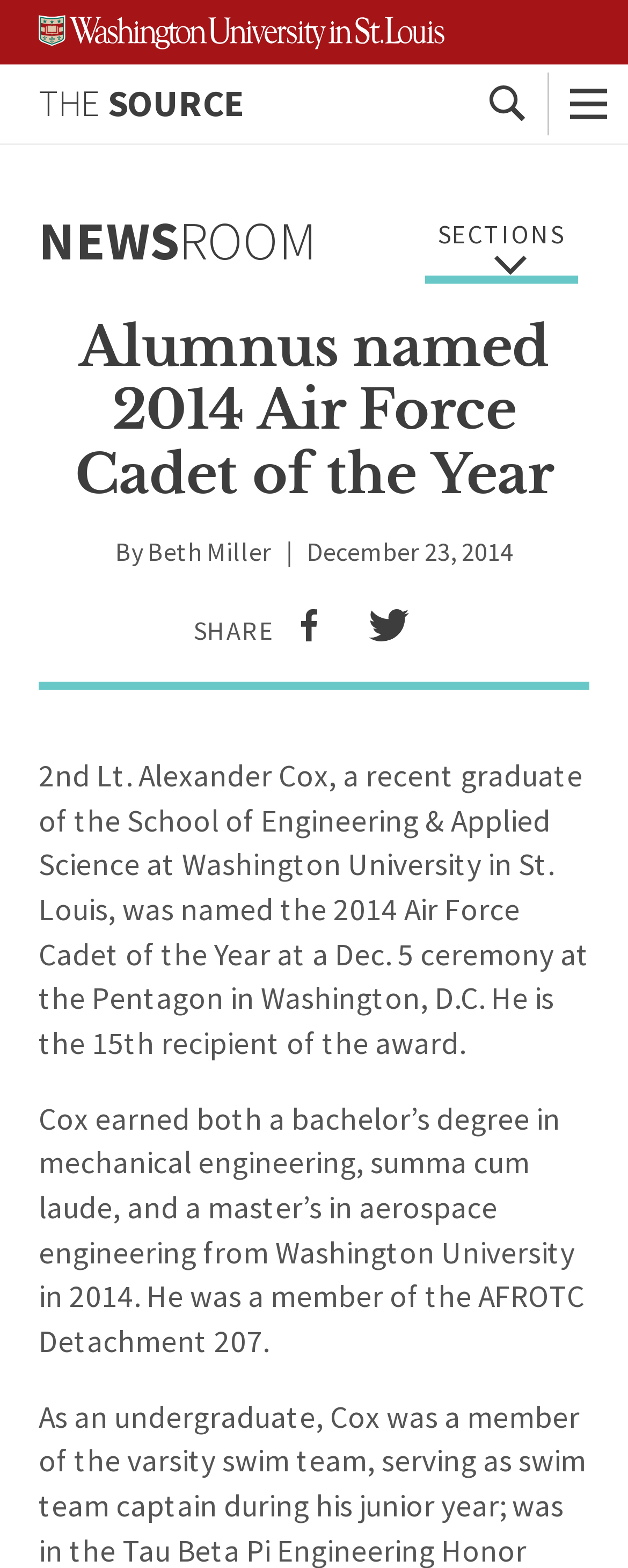Provide the text content of the webpage's main heading.

Alumnus named 2014 Air Force Cadet of the Year